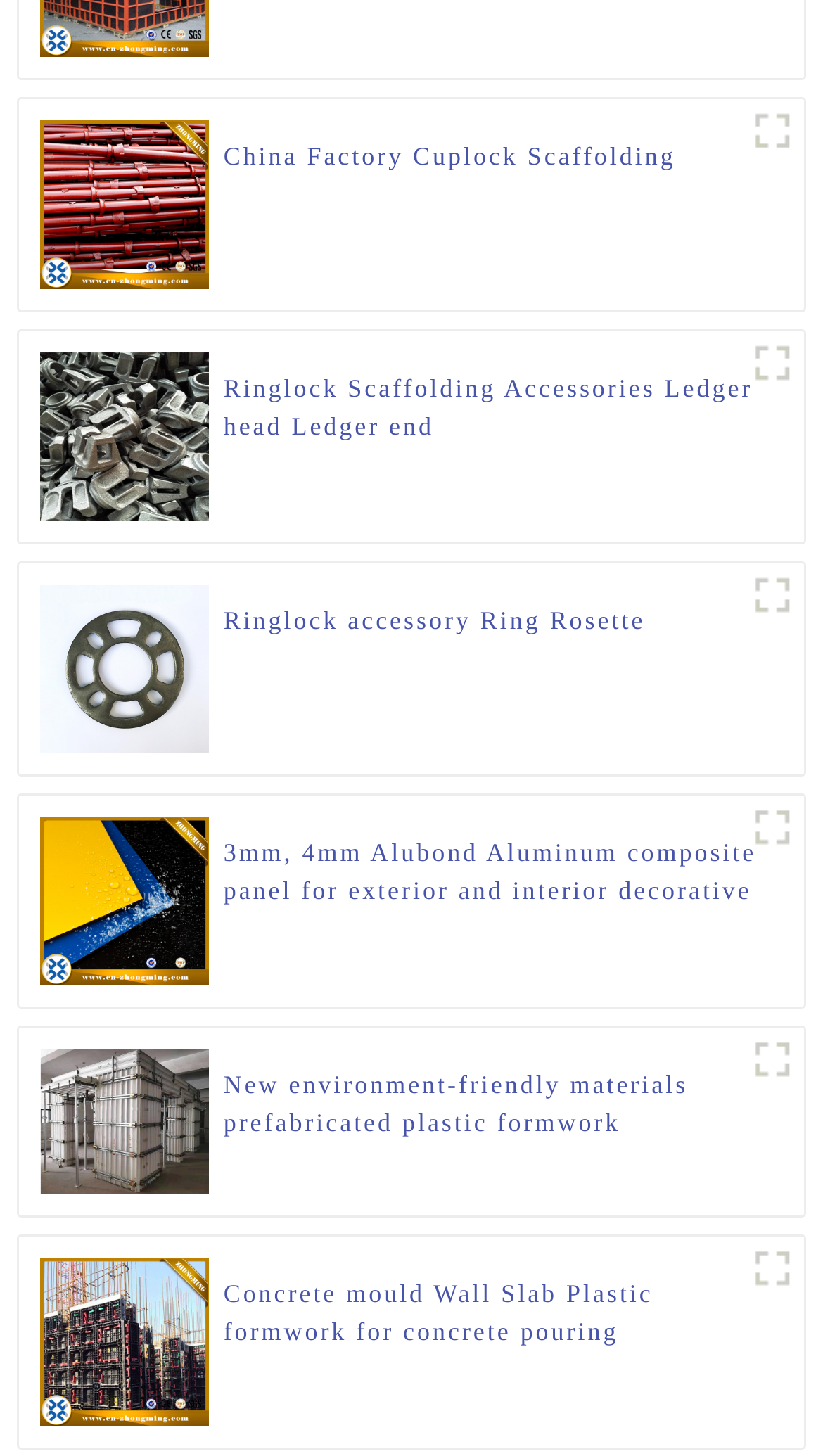Please identify the bounding box coordinates of the element I need to click to follow this instruction: "Read the article 'Who Are Your Tovarăși?'".

None